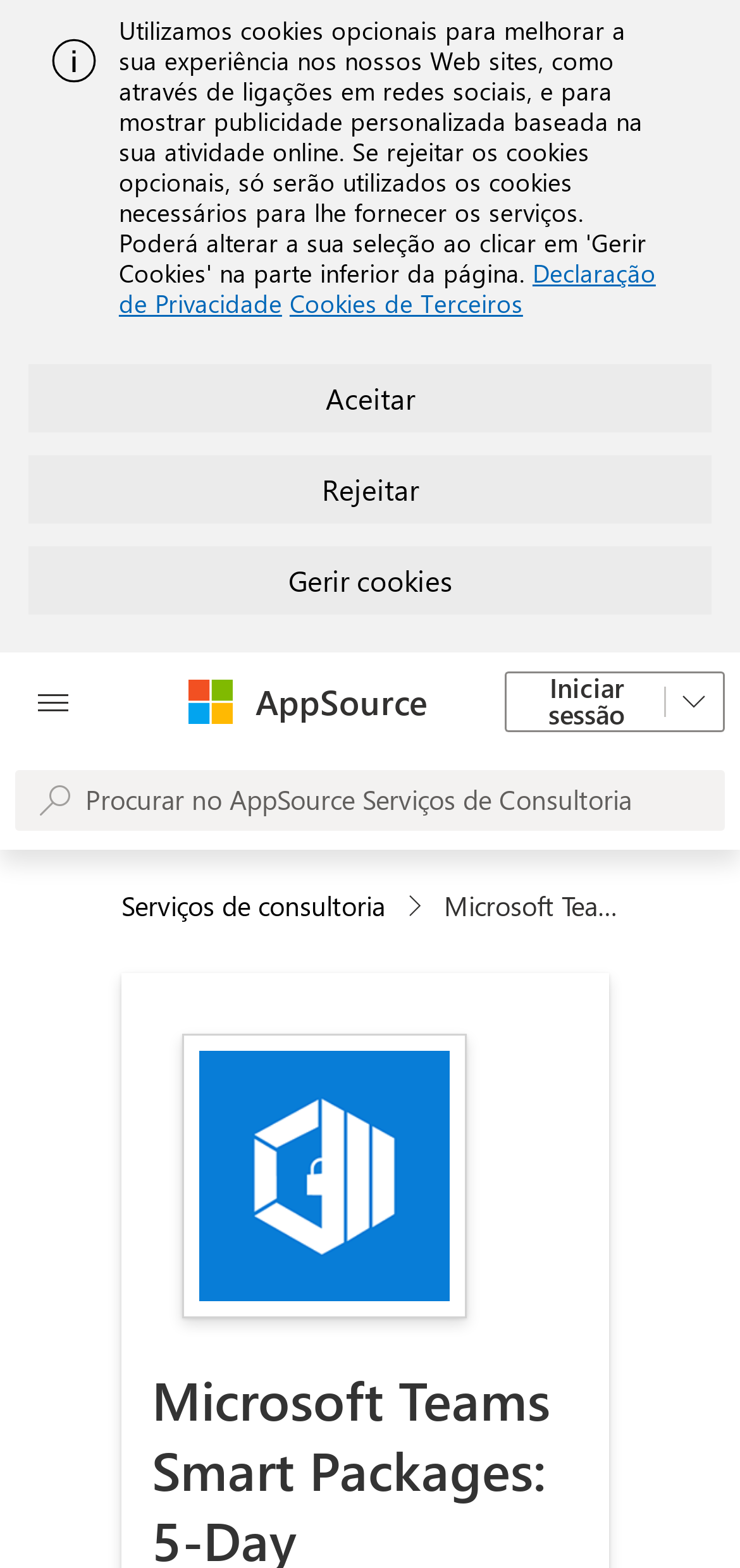Please identify the bounding box coordinates of the region to click in order to complete the task: "Go to bengebo.com". The coordinates must be four float numbers between 0 and 1, specified as [left, top, right, bottom].

None